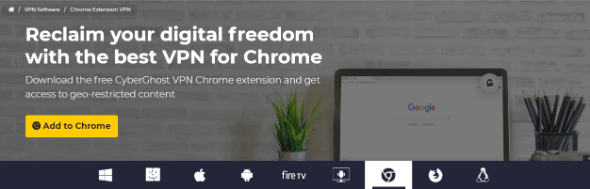Give a one-word or one-phrase response to the question:
How many platforms are compatible with the VPN extension?

4